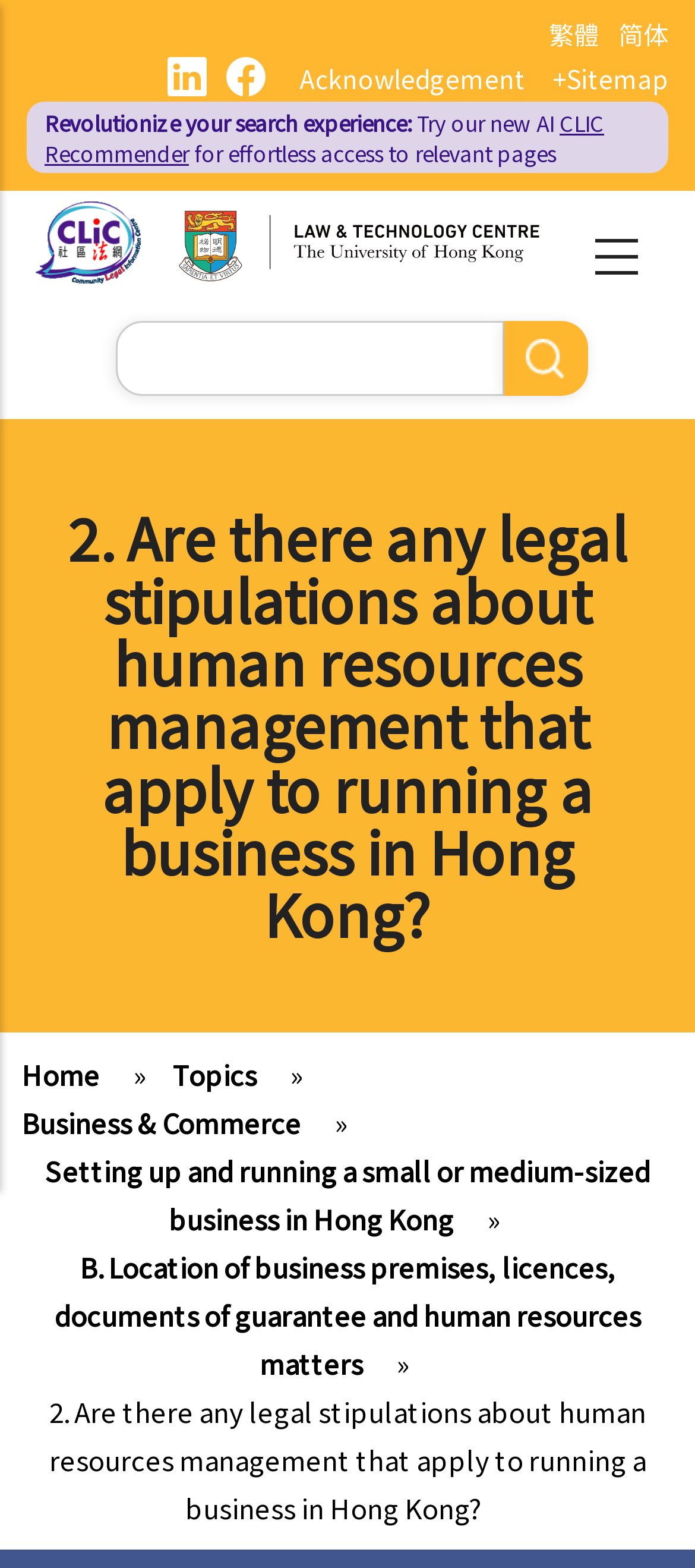Can you identify the bounding box coordinates of the clickable region needed to carry out this instruction: 'Go to home page'? The coordinates should be four float numbers within the range of 0 to 1, stated as [left, top, right, bottom].

[0.031, 0.673, 0.182, 0.697]